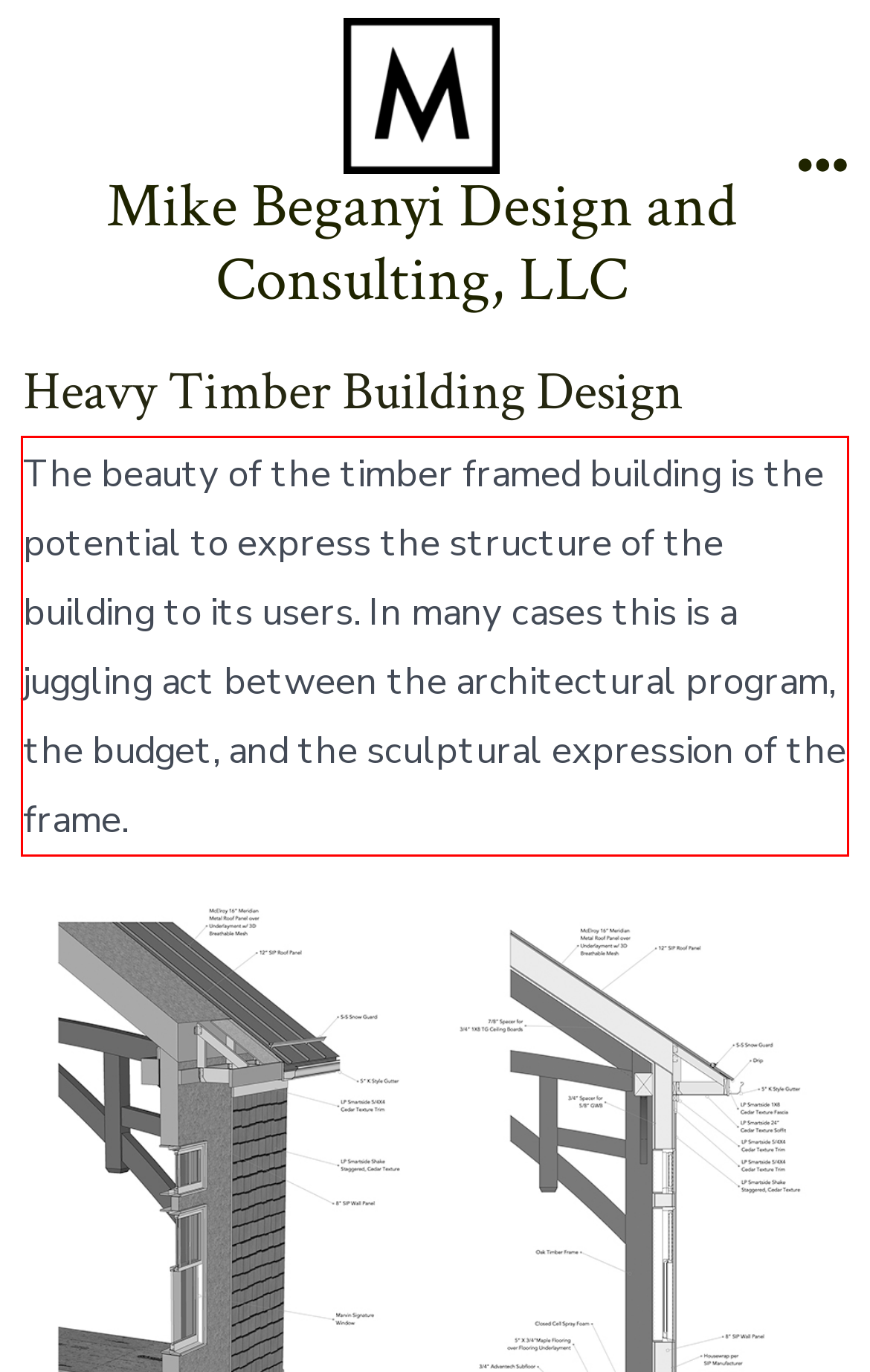Given a screenshot of a webpage containing a red bounding box, perform OCR on the text within this red bounding box and provide the text content.

The beauty of the timber framed building is the potential to express the structure of the building to its users. In many cases this is a juggling act between the architectural program, the budget, and the sculptural expression of the frame.